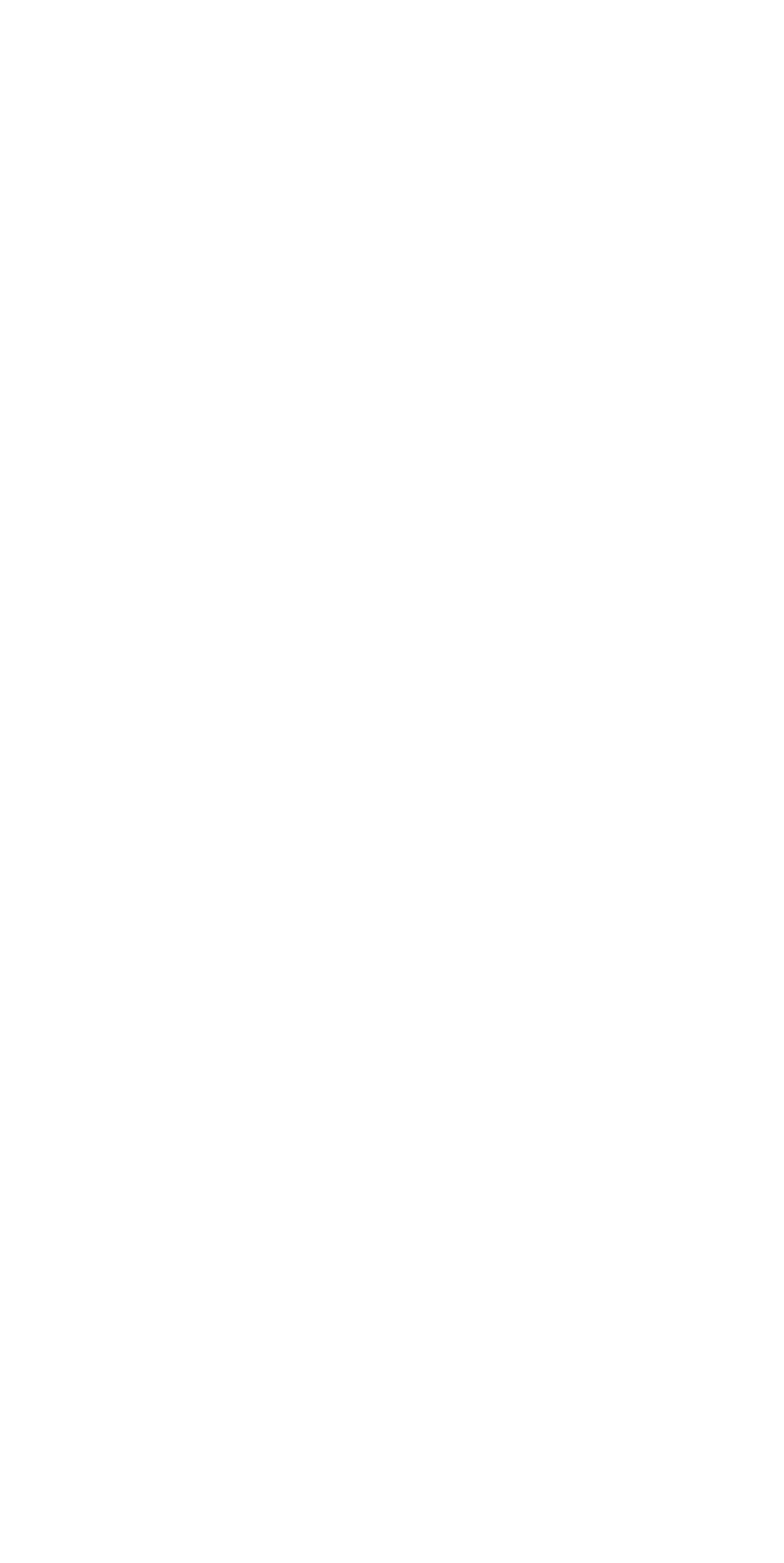Who designed the logo and artwork?
Answer with a single word or short phrase according to what you see in the image.

Stoney Rose Studio